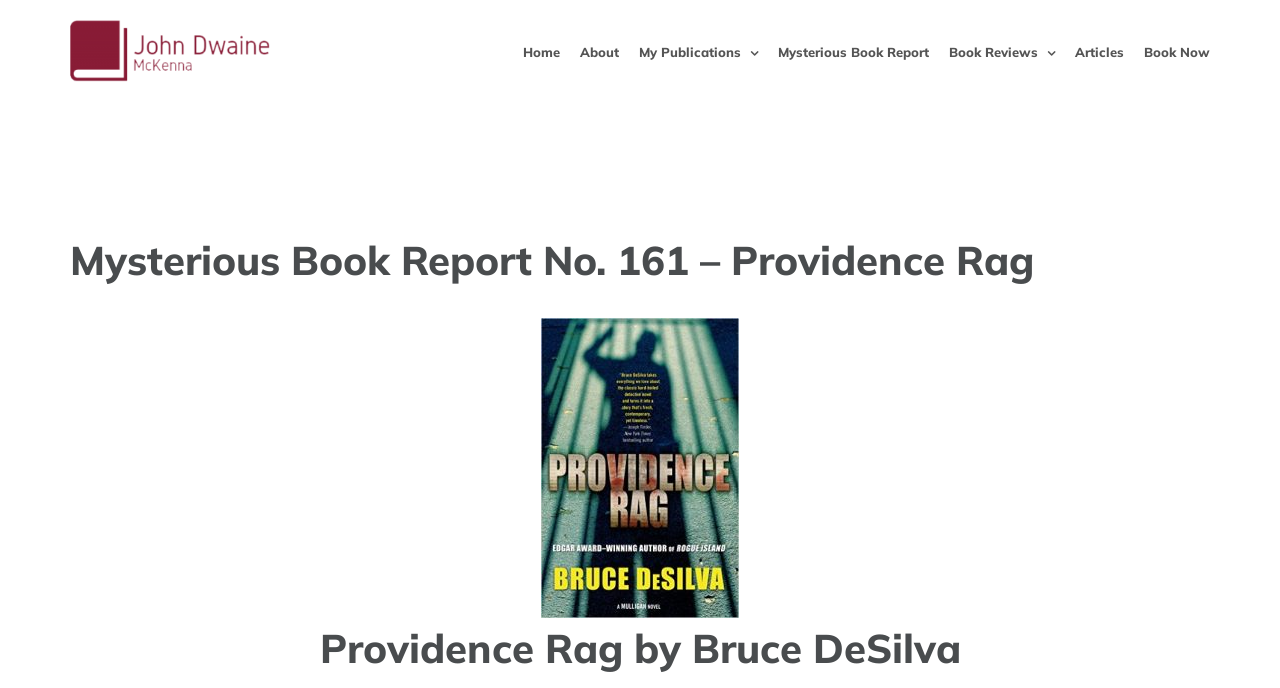Please identify the coordinates of the bounding box for the clickable region that will accomplish this instruction: "Contact 'Texbase'".

None